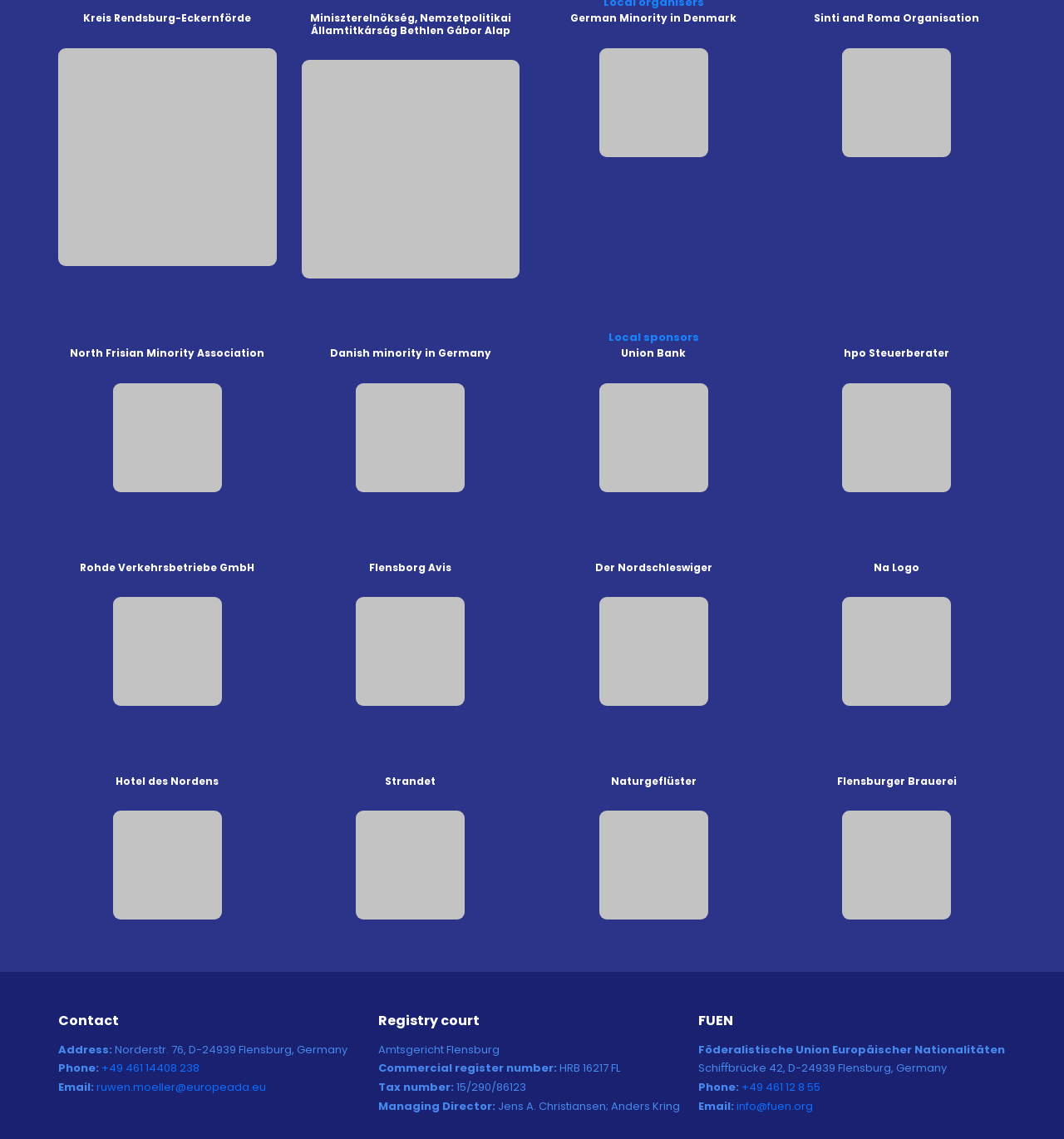Given the element description "info@fuen.org" in the screenshot, predict the bounding box coordinates of that UI element.

[0.692, 0.964, 0.764, 0.978]